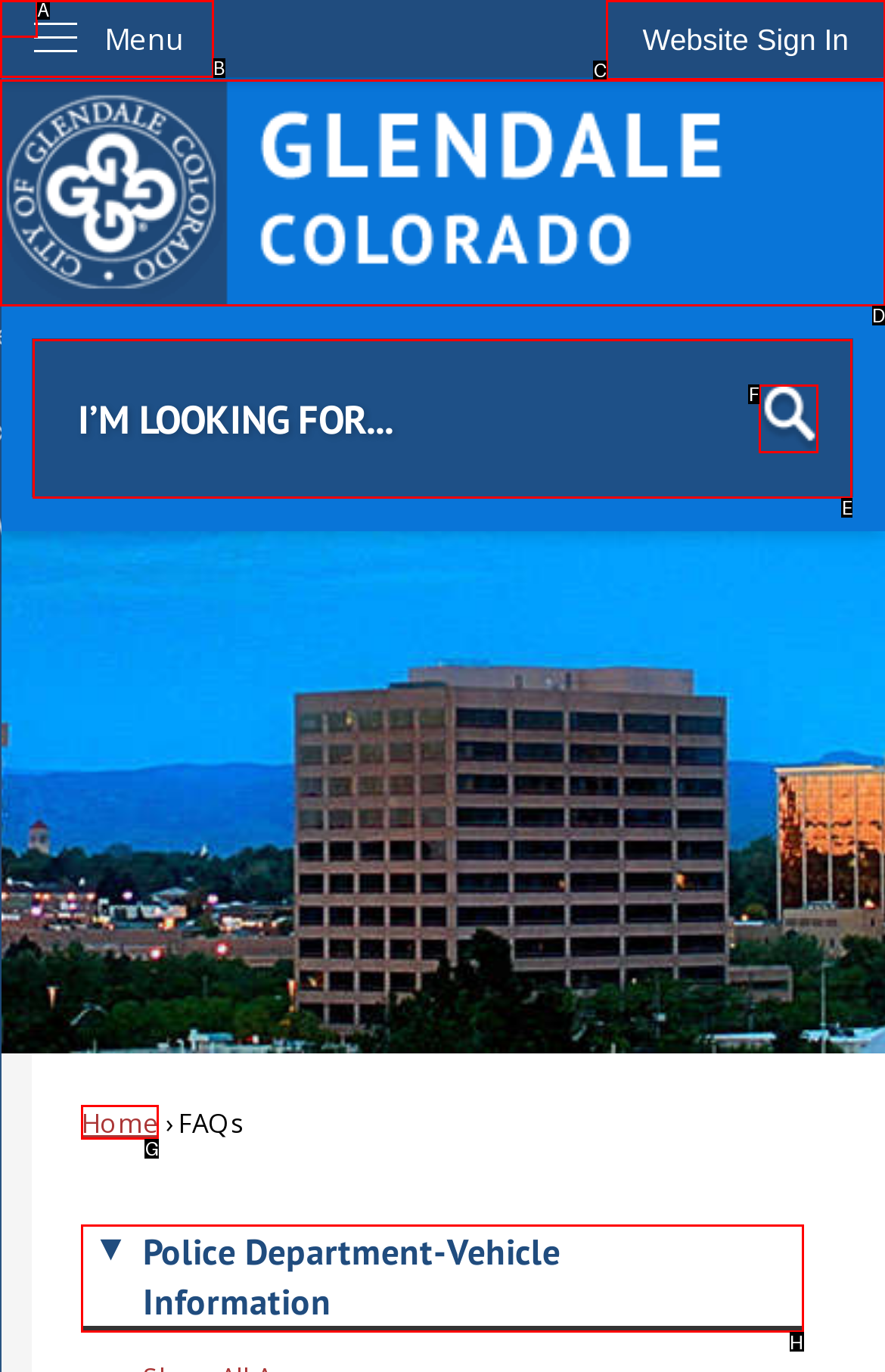To complete the instruction: Go to Homepage, which HTML element should be clicked?
Respond with the option's letter from the provided choices.

D